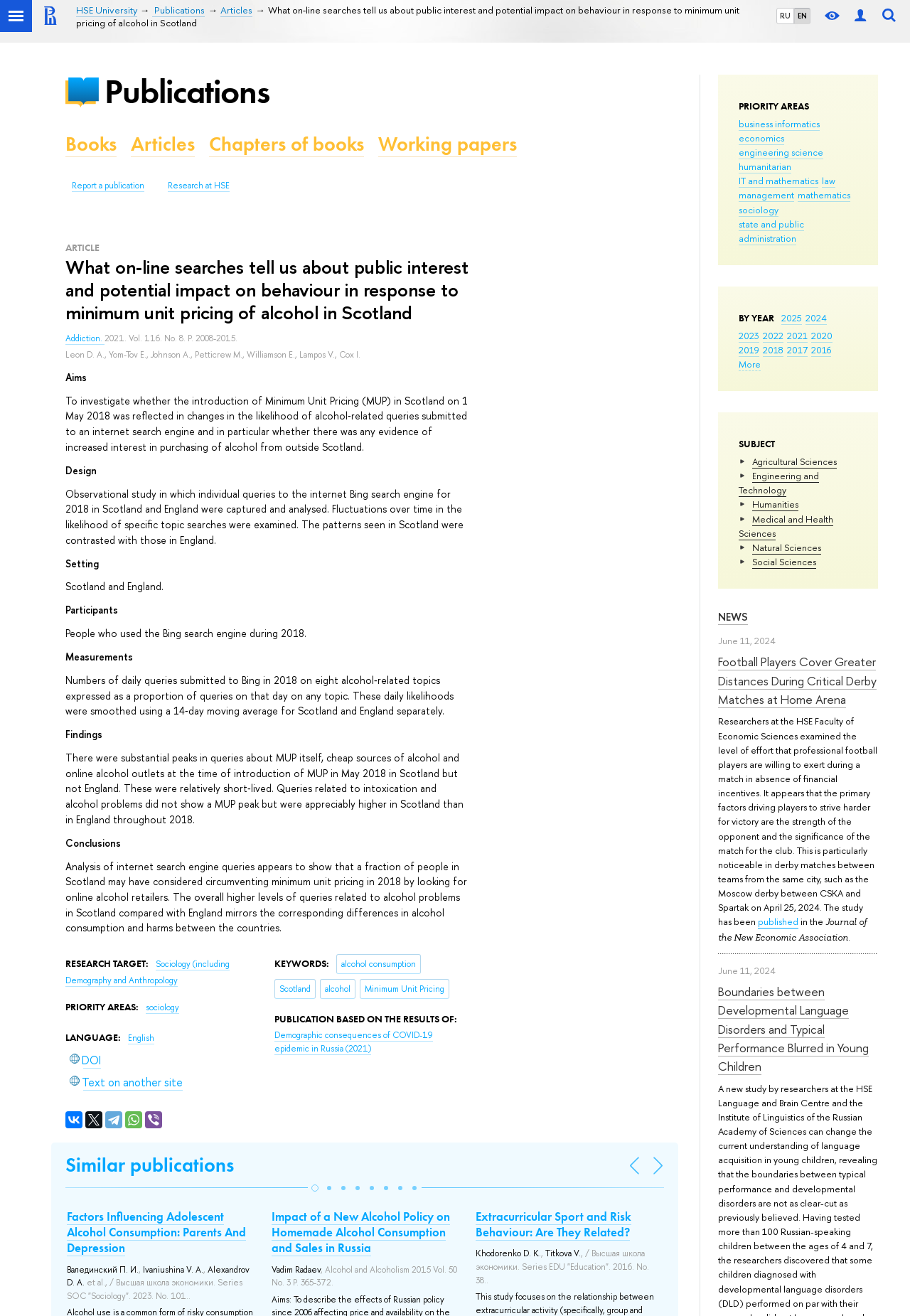What is the category of the publication?
Using the image as a reference, give a one-word or short phrase answer.

Article